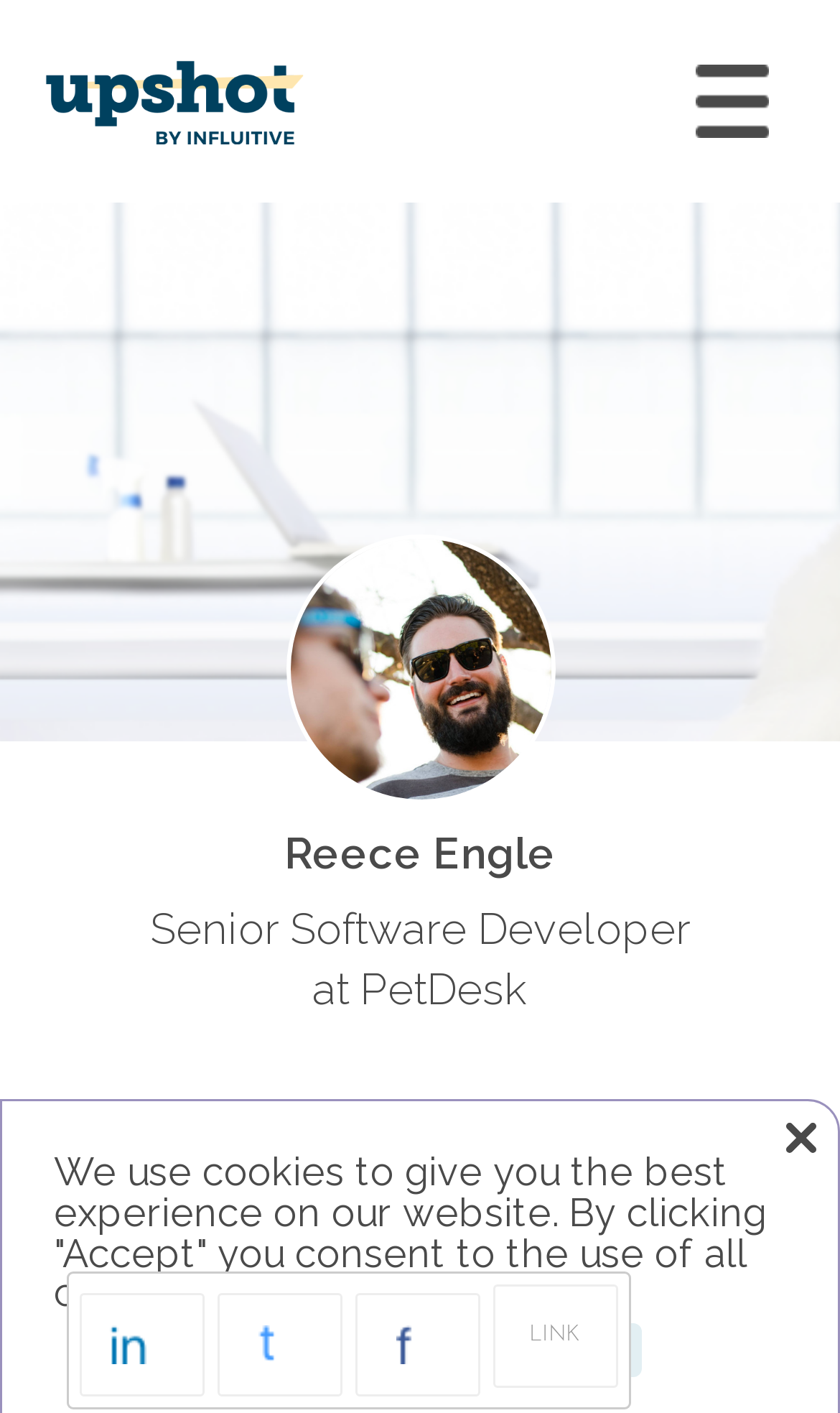Determine the bounding box coordinates for the HTML element mentioned in the following description: "desktop". The coordinates should be a list of four floats ranging from 0 to 1, represented as [left, top, right, bottom].

None